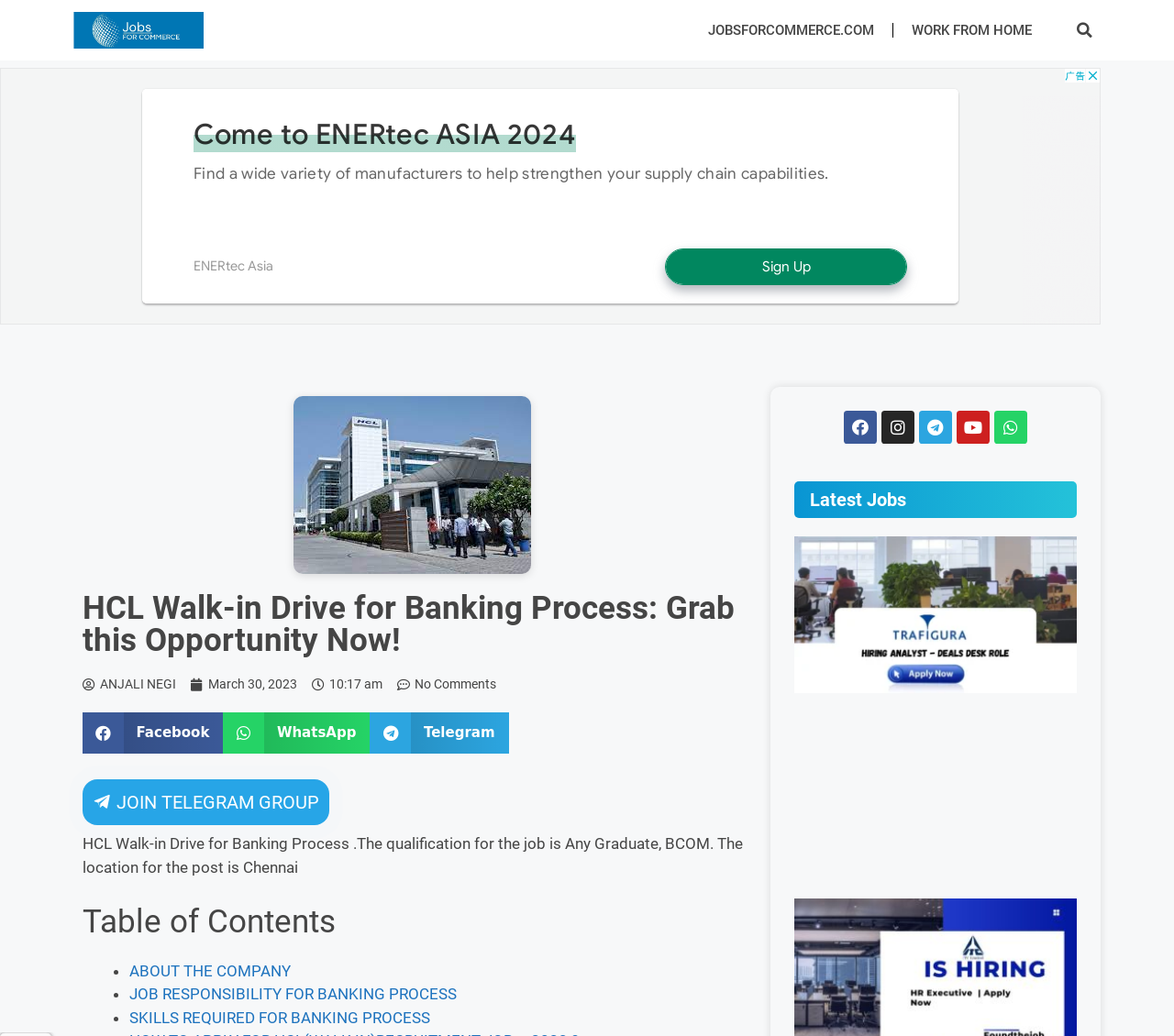Please identify the coordinates of the bounding box for the clickable region that will accomplish this instruction: "View the latest job 'Trafigura Recruitment 2024'".

[0.677, 0.518, 0.917, 0.849]